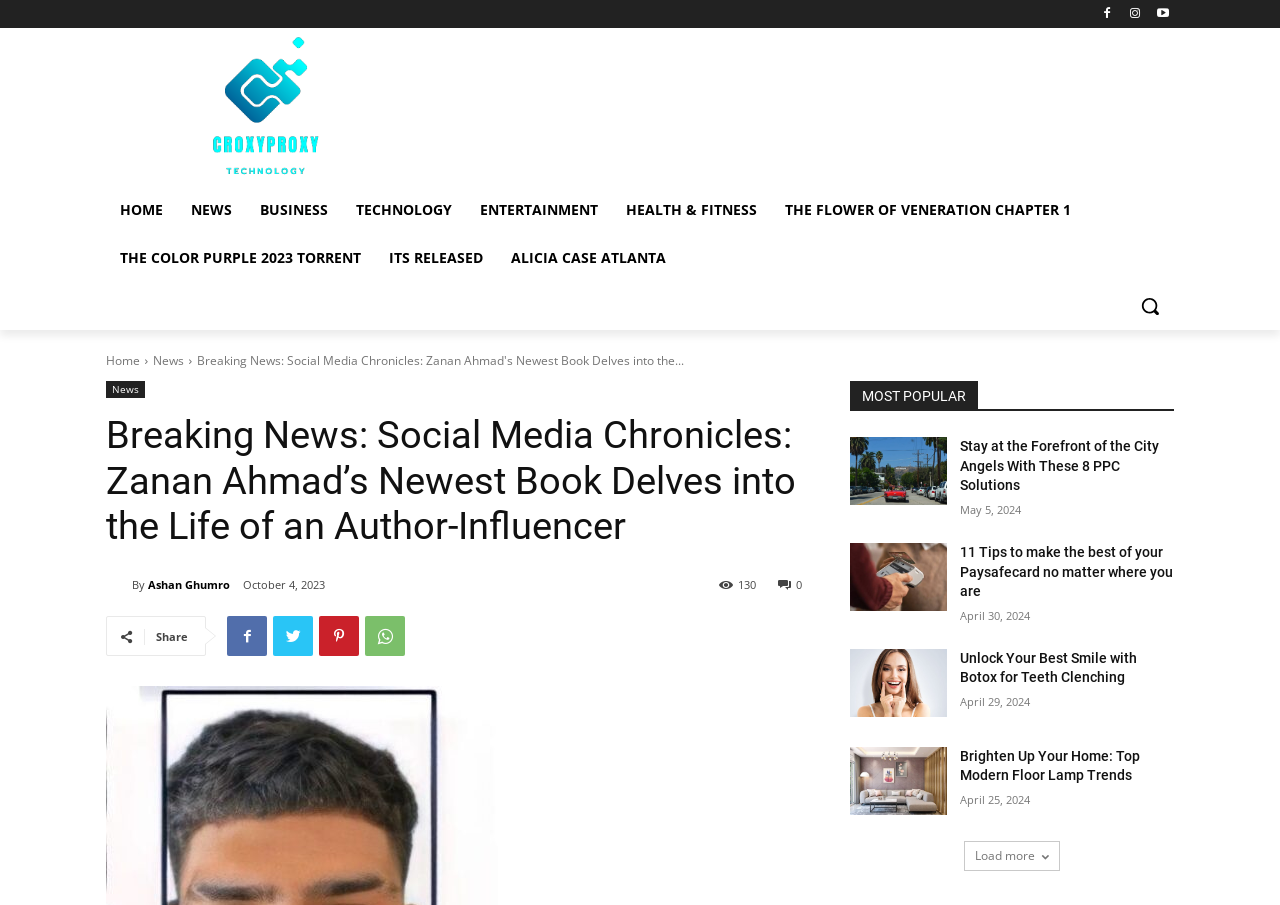Determine the main heading of the webpage and generate its text.

Breaking News: Social Media Chronicles: Zanan Ahmad’s Newest Book Delves into the Life of an Author-Influencer